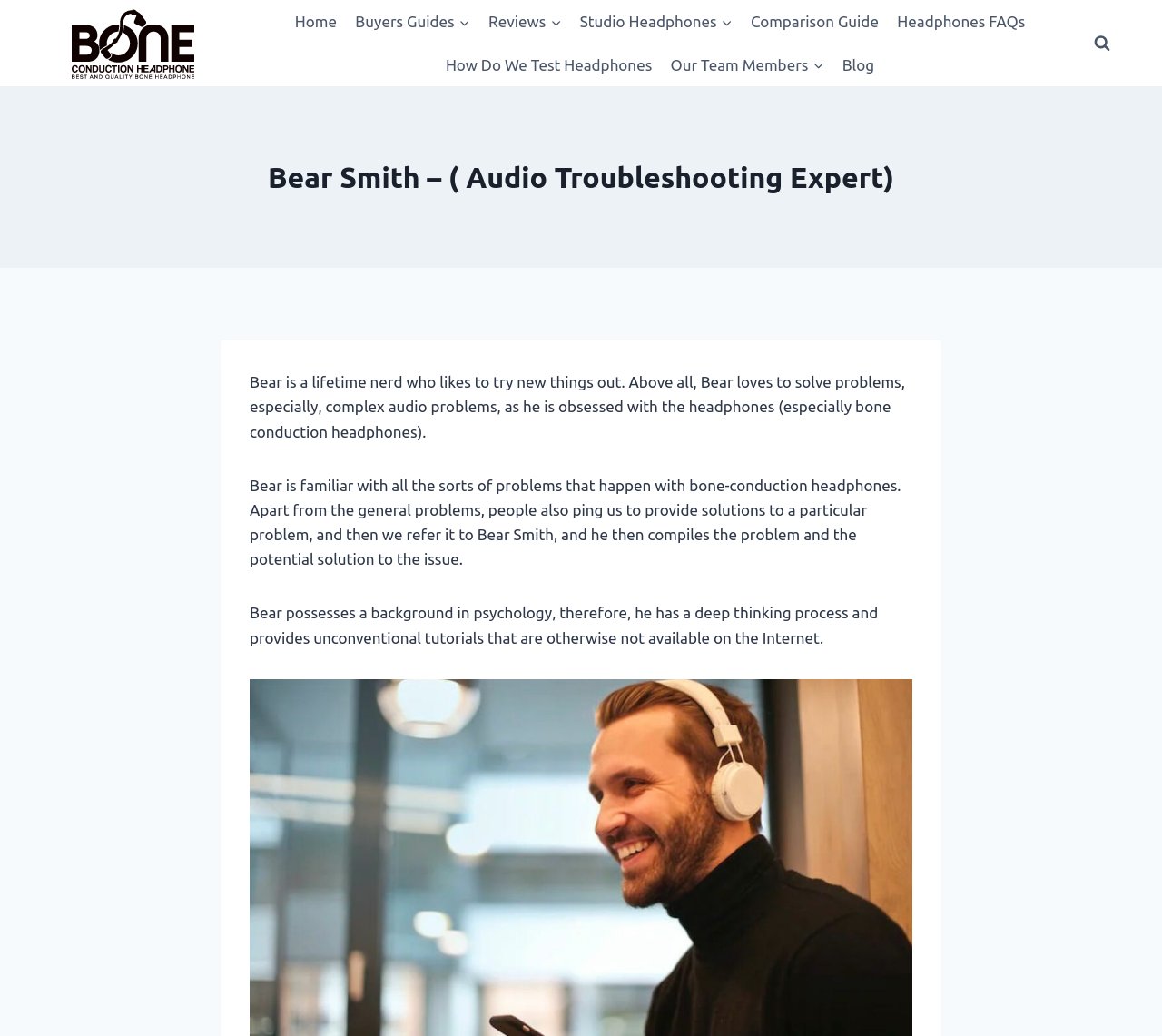Find the bounding box coordinates of the clickable area required to complete the following action: "Click the bone headphone logo".

[0.038, 0.007, 0.194, 0.077]